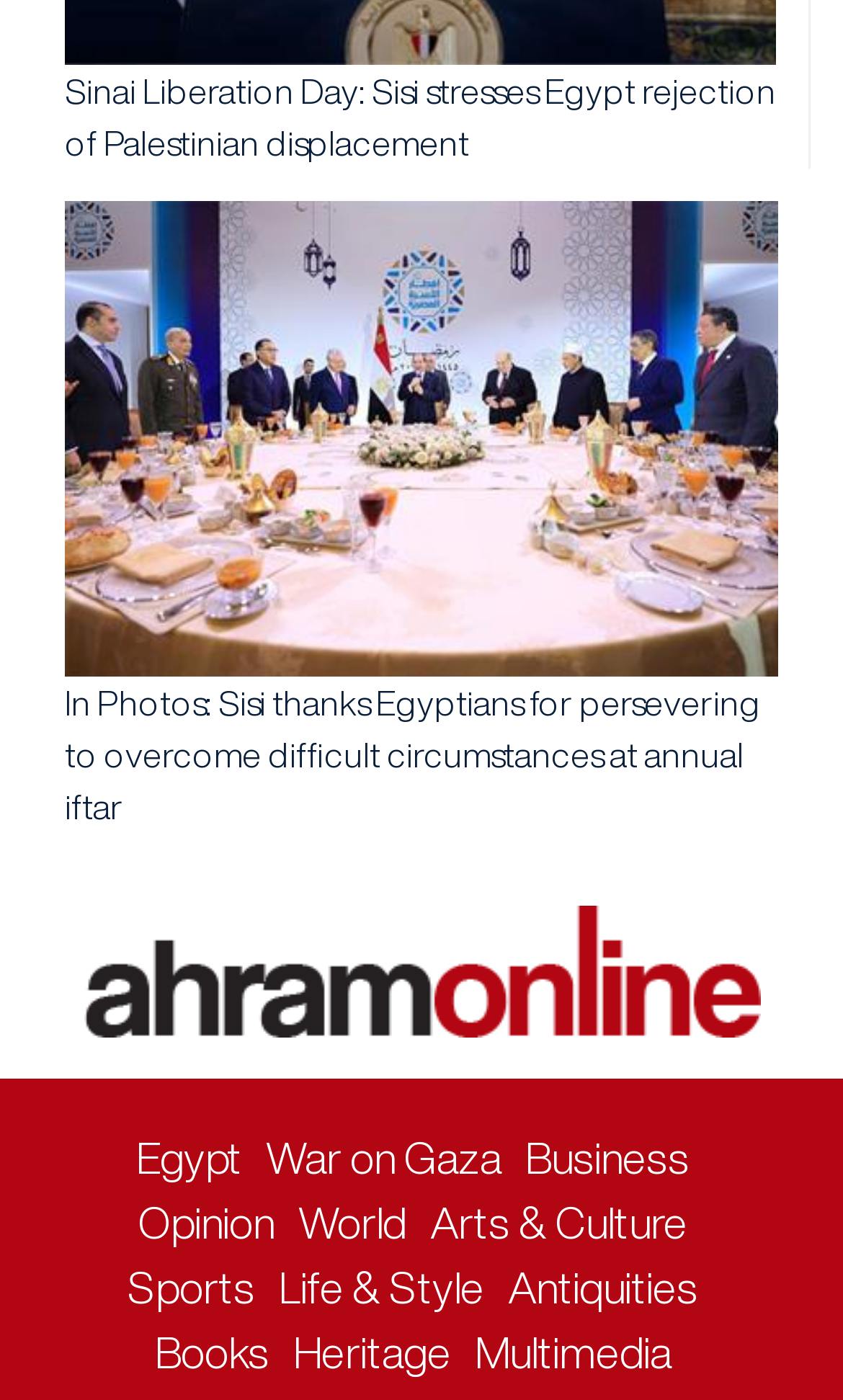Locate the bounding box coordinates of the element that needs to be clicked to carry out the instruction: "Explore Opinion section". The coordinates should be given as four float numbers ranging from 0 to 1, i.e., [left, top, right, bottom].

[0.164, 0.858, 0.326, 0.89]